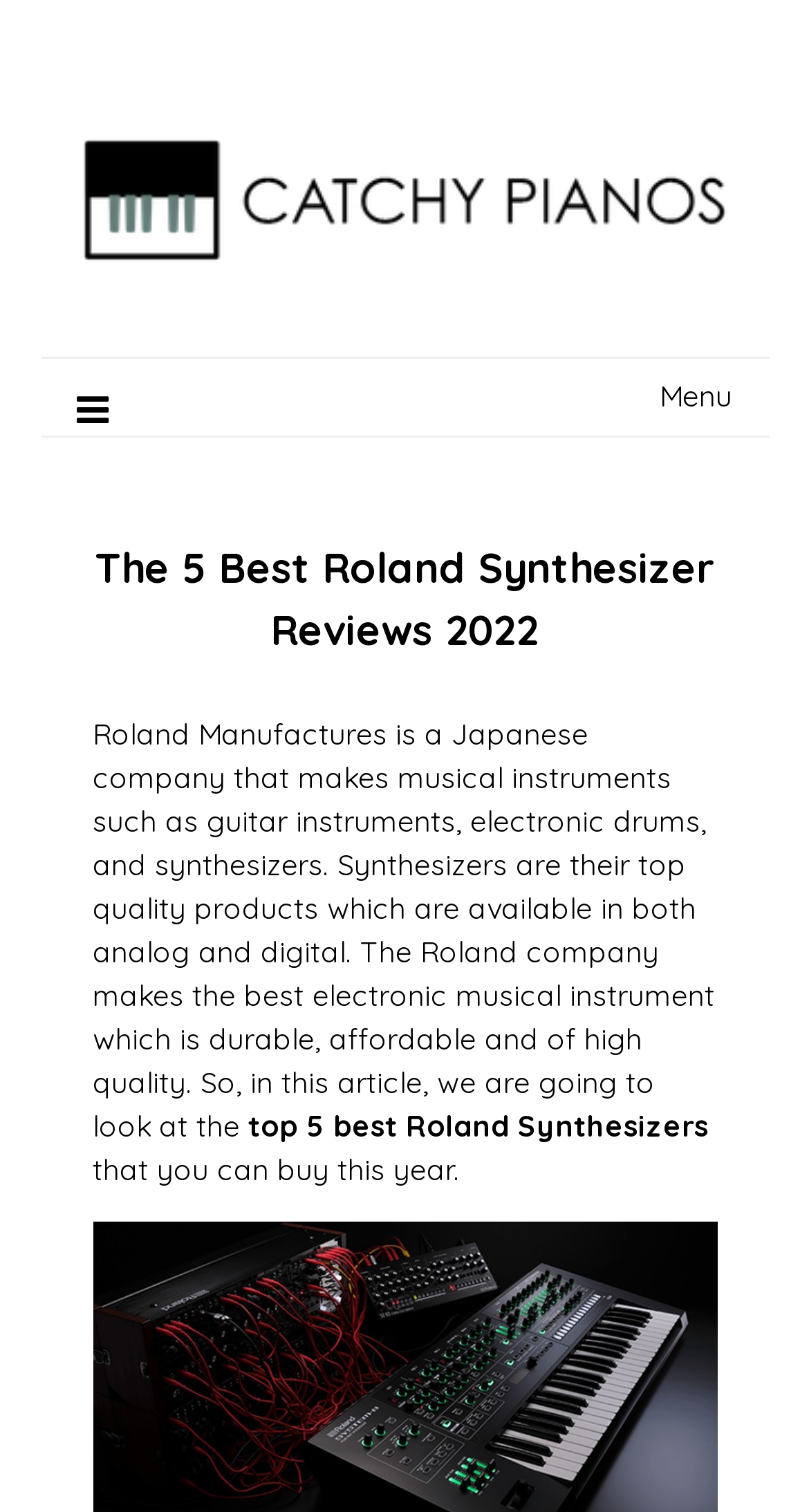Provide your answer in a single word or phrase: 
What is the quality of Roland's electronic musical instruments?

Durable, affordable, and high quality